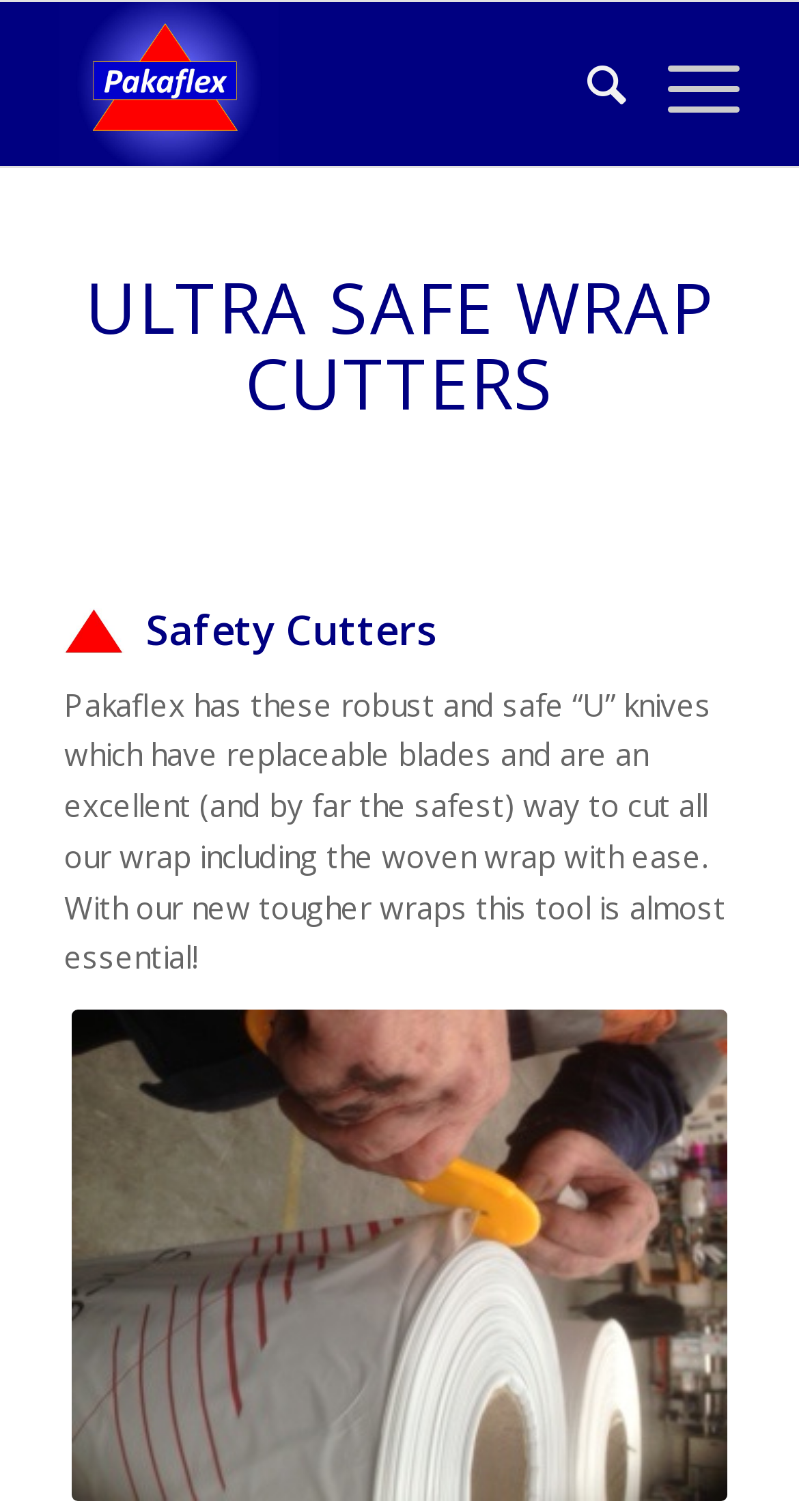Give a one-word or phrase response to the following question: Is there a search function on the webpage?

Yes